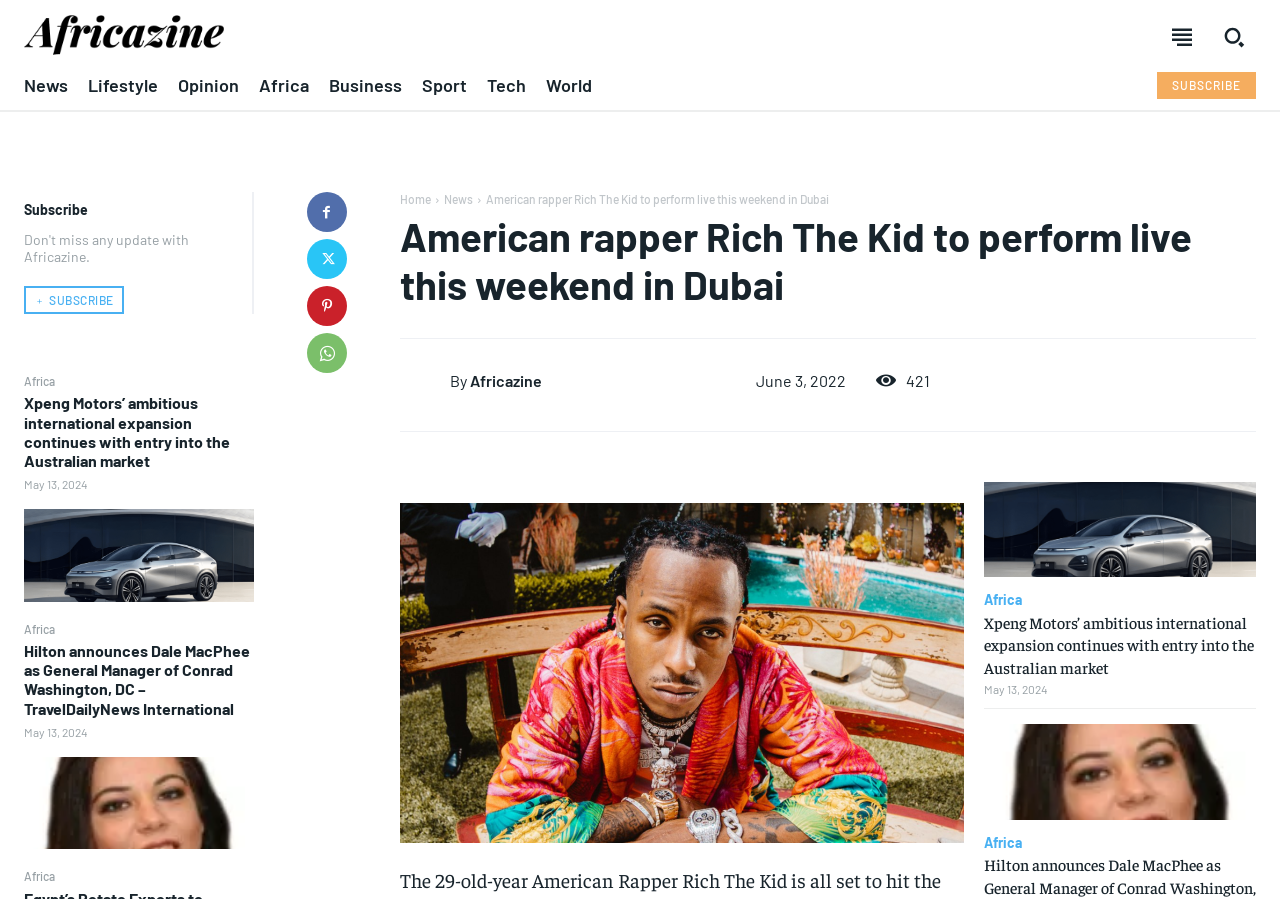Provide a thorough summary of the webpage.

The webpage is about Africazine, a news and lifestyle website. At the top, there is a heading "Welcome to Africazine" followed by a row of links to different sections of the website, including "NEWS", "LIFESTYLE", "OPINION", and several country-specific sections. Below this, there is a prominent "SUBSCRIBE" link.

On the left side of the page, there is a section with three subscription tiers: "FOREVER", "1-YEAR", and "1-MONTH". Each tier has a heading, a price, and a brief description of what is included. There is also a "SUBSCRIBE" button for each tier.

On the right side of the page, there is a section with a heading "Subscribe to Liberty Case" and a brief description of the benefits of subscribing. Below this, there is a "SUBSCRIBE" button.

The webpage has a total of 14 links to different sections of the website, including "NEWS", "LIFESTYLE", "OPINION", and several country-specific sections. There are also 6 "SUBSCRIBE" buttons and 3 headings describing the subscription tiers.